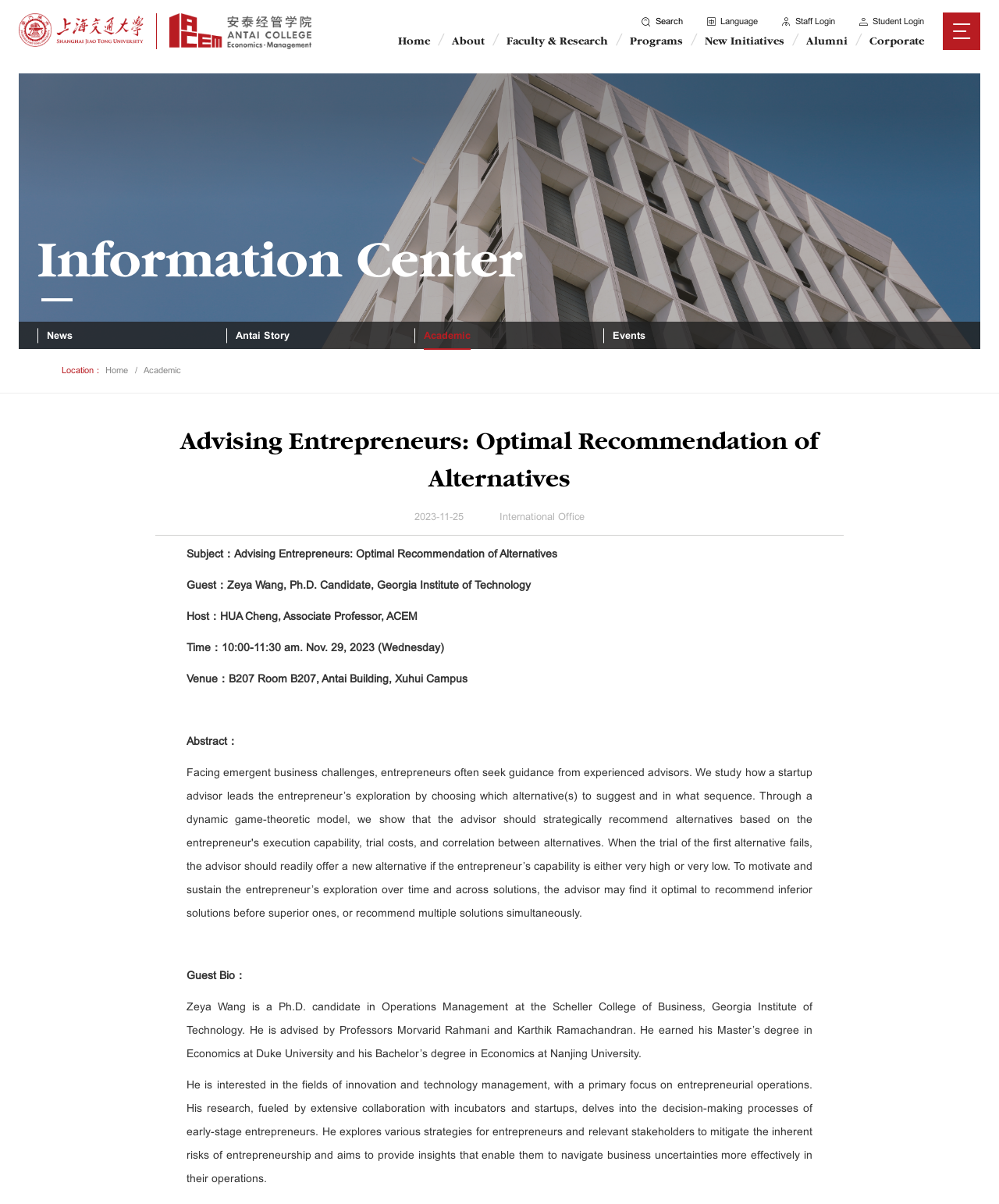Use a single word or phrase to answer this question: 
What is the name of the university?

Shanghai Jiao Tong University